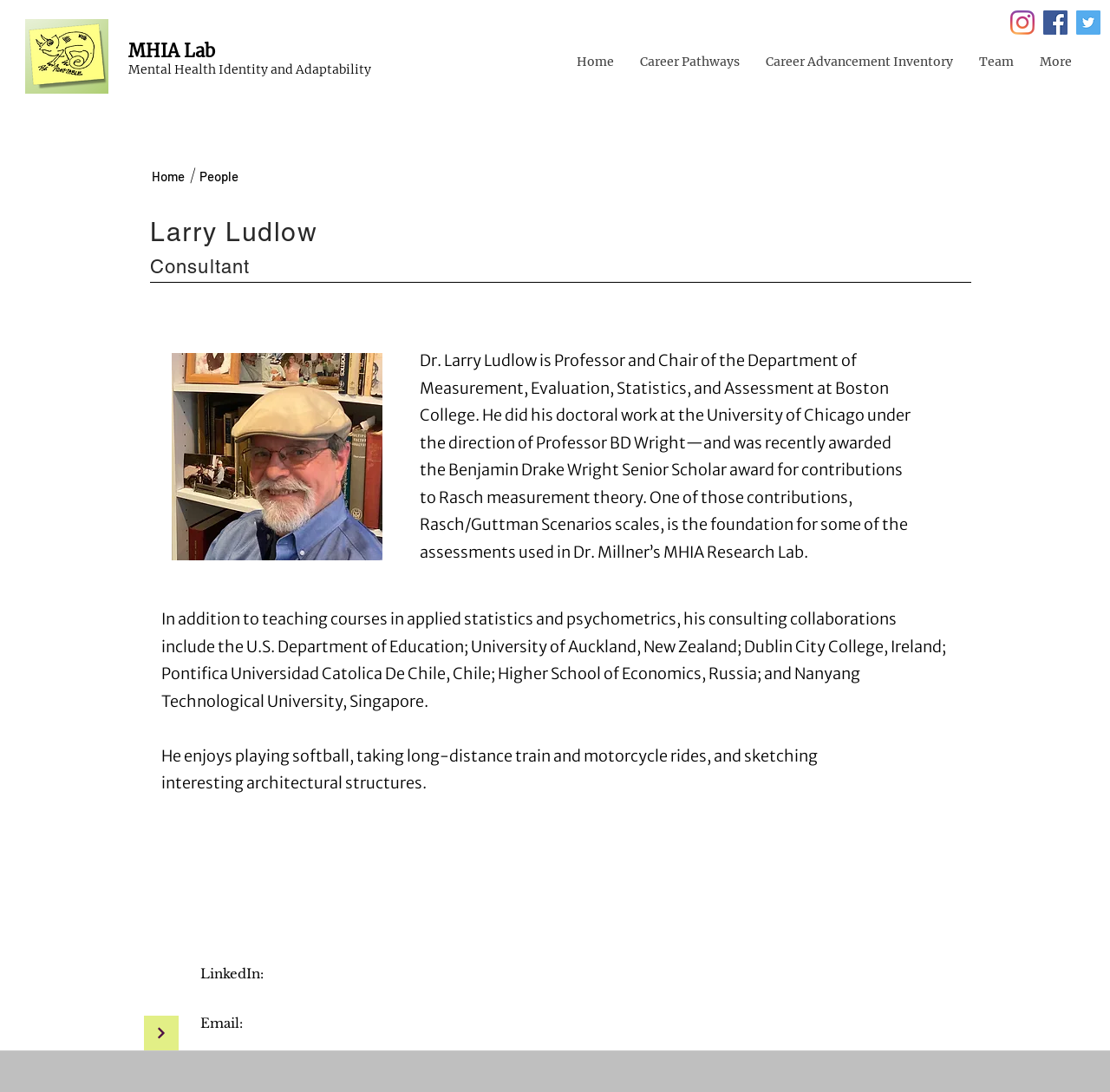Please locate the bounding box coordinates of the element that needs to be clicked to achieve the following instruction: "Click the Continue button". The coordinates should be four float numbers between 0 and 1, i.e., [left, top, right, bottom].

[0.13, 0.93, 0.161, 0.962]